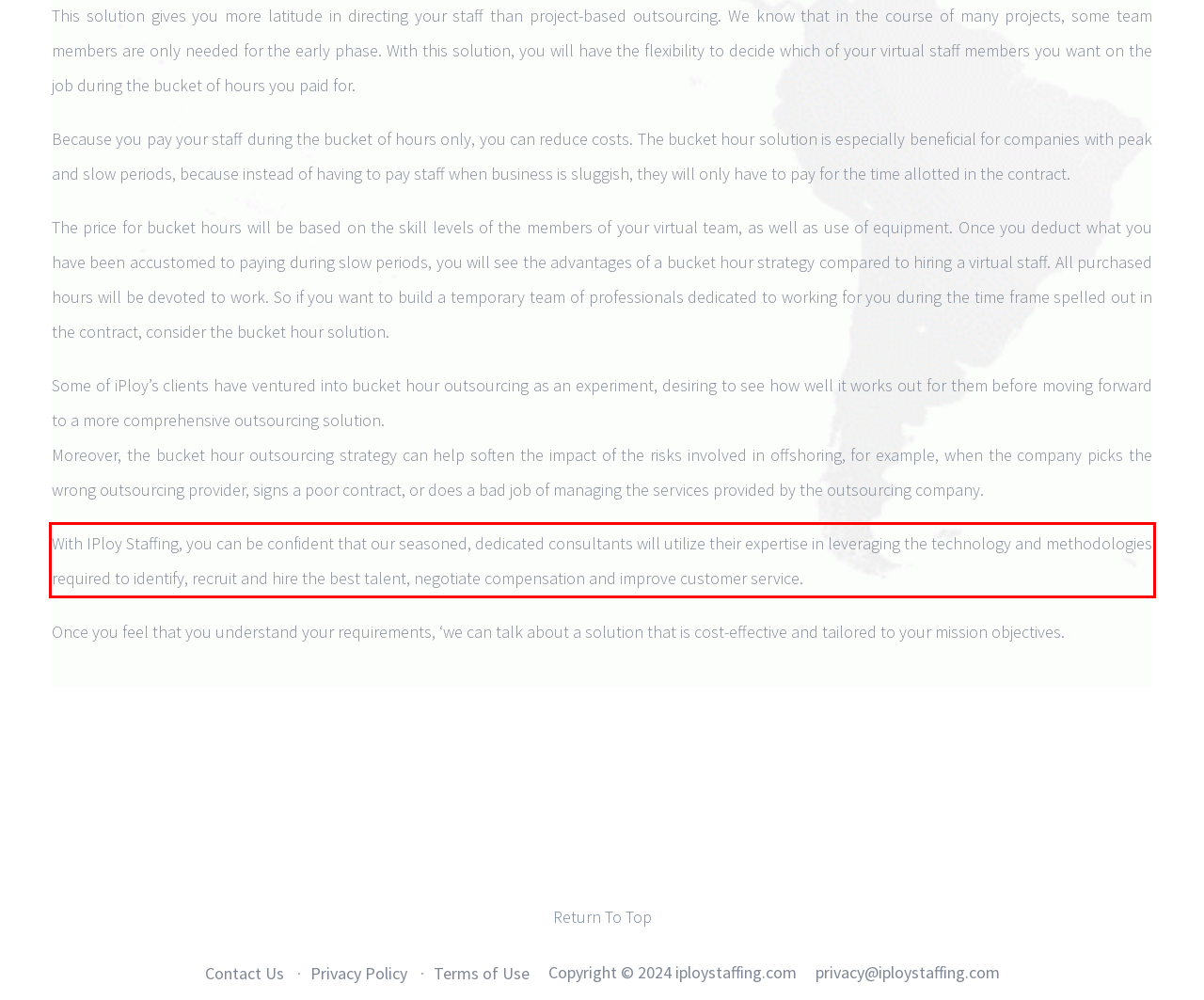Please look at the webpage screenshot and extract the text enclosed by the red bounding box.

With IPloy Staffing, you can be confident that our seasoned, dedicated consultants will utilize their expertise in leveraging the technology and methodologies required to identify, recruit and hire the best talent, negotiate compensation and improve customer service.